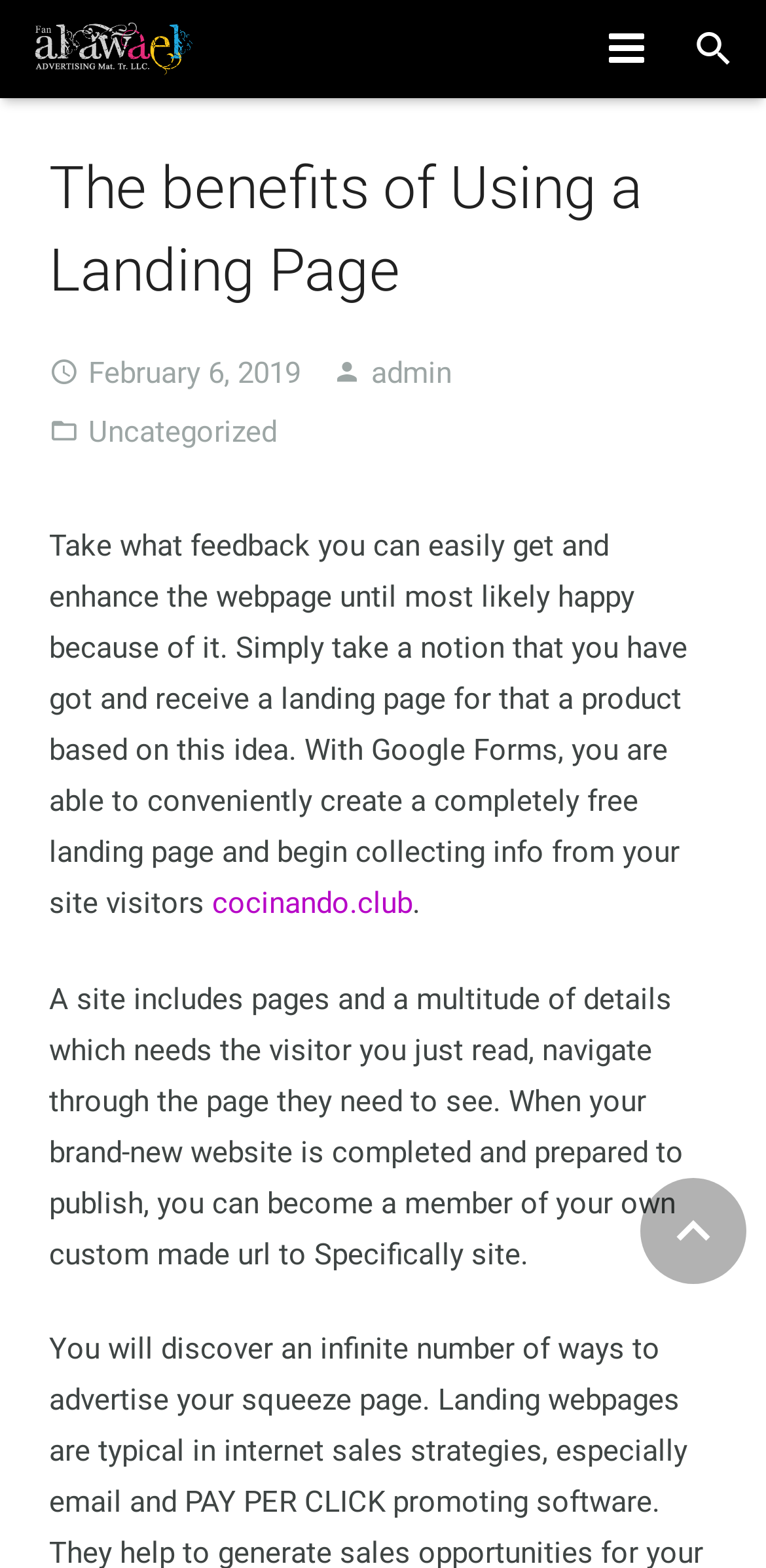Kindly determine the bounding box coordinates for the clickable area to achieve the given instruction: "Click the cocinando.club link".

[0.277, 0.565, 0.538, 0.587]